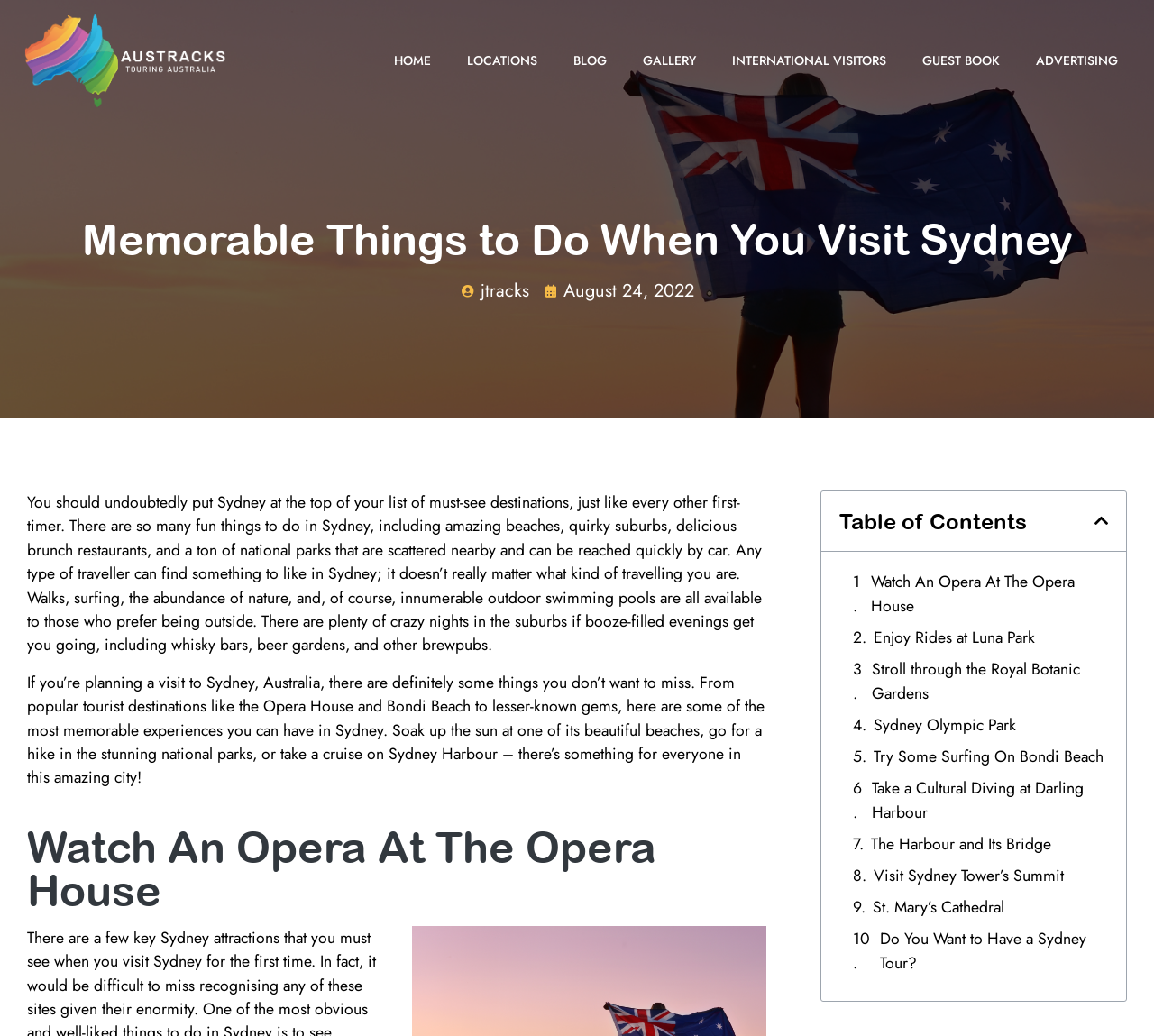Identify the bounding box coordinates of the clickable region to carry out the given instruction: "Explore the Watch An Opera At The Opera House section".

[0.755, 0.55, 0.96, 0.596]